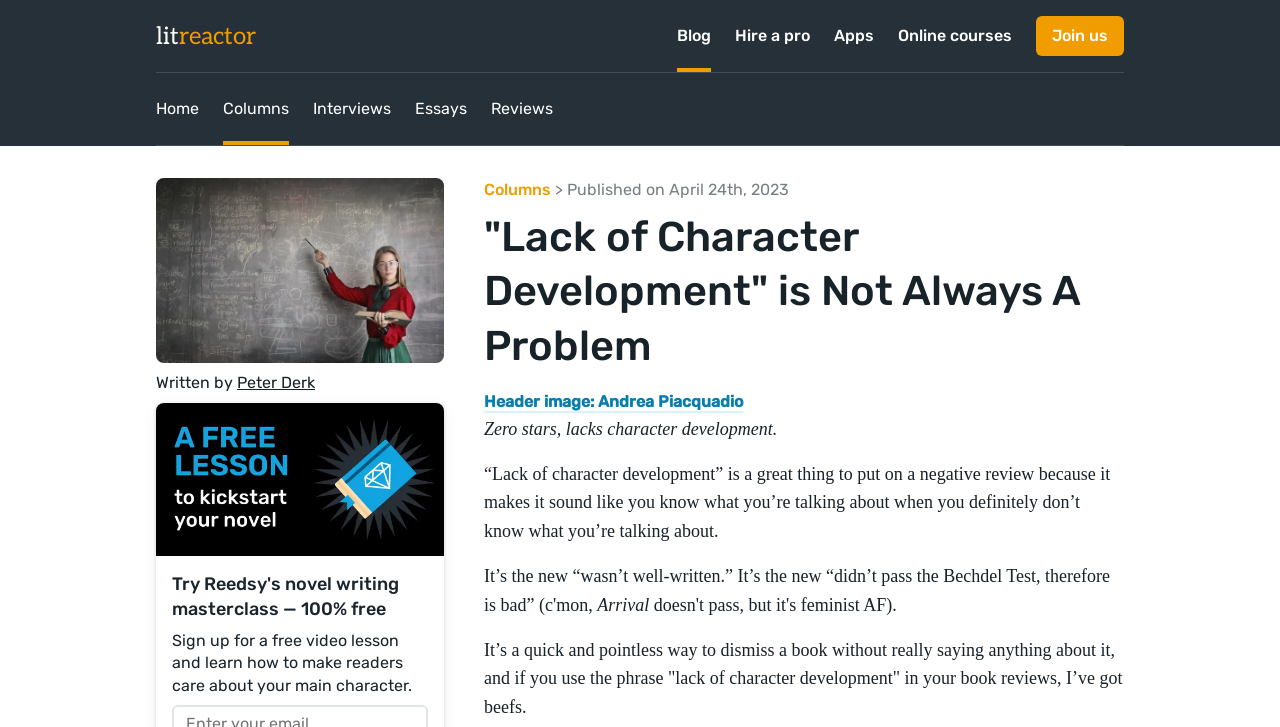Identify the bounding box coordinates for the element that needs to be clicked to fulfill this instruction: "Visit the 'Home' page". Provide the coordinates in the format of four float numbers between 0 and 1: [left, top, right, bottom].

[0.122, 0.1, 0.155, 0.199]